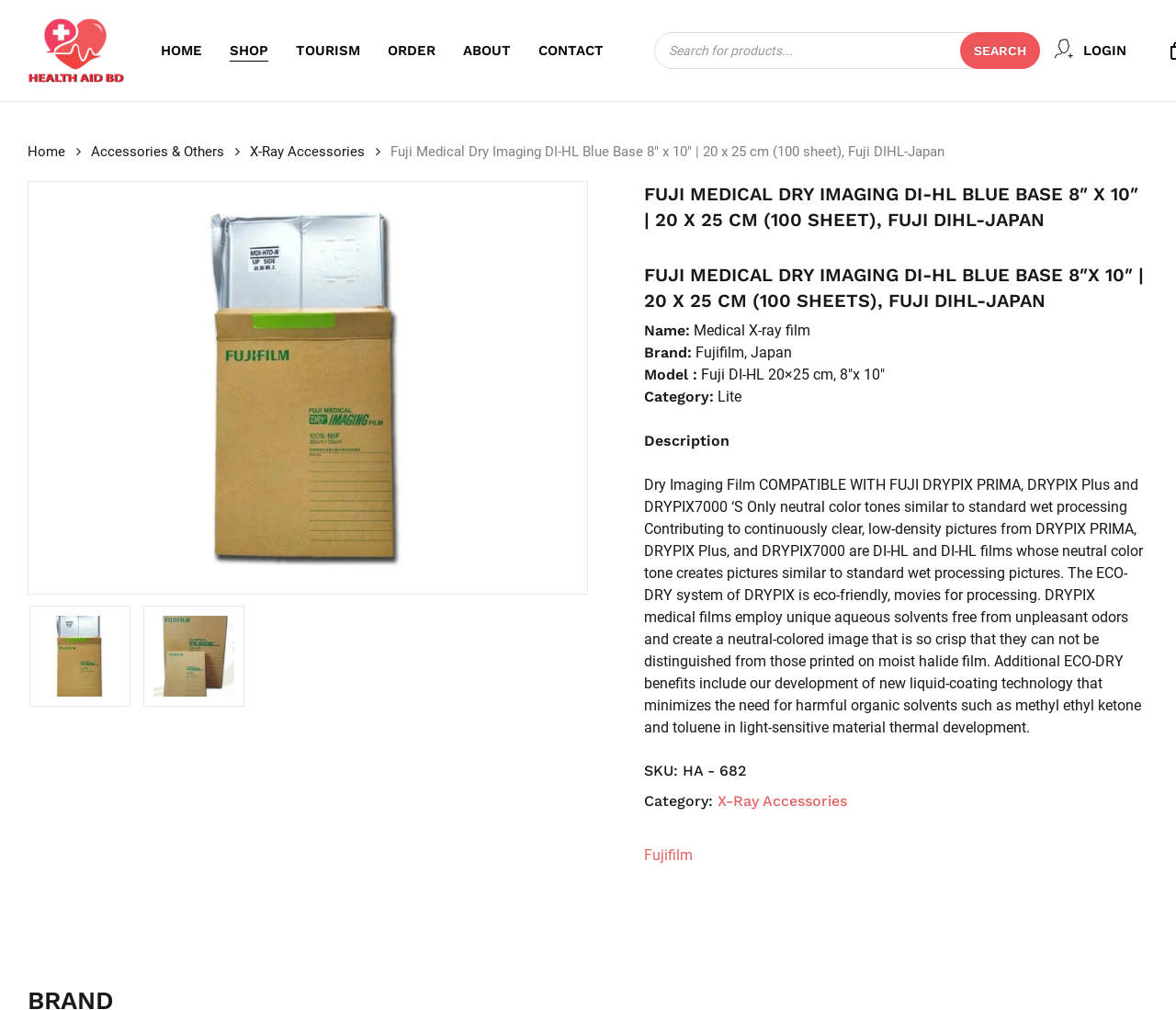Create a detailed summary of the webpage's content and design.

This webpage is about a product, specifically Fuji Medical Dry Imaging DI-HL Blue Base 8″ x 10″, with 100 sheets. At the top left corner, there is a logo of Health Aid BD, accompanied by a link to the website. Next to it, there are several navigation links, including HOME, SHOP, TOURISM, ORDER, ABOUT, and CONTACT.

On the right side of the top section, there is a search bar with a button labeled "Search" and a placeholder text "Products search". Below the search bar, there is a link to LOGIN and a CART icon with a link to close it.

The main content of the webpage is divided into two sections. On the left side, there are several links to categories, including Home, Accessories & Others, and X-Ray Accessories. On the right side, there is a product description section, which includes the product name, brand, model, category, and description. The product description is a lengthy text that explains the features and benefits of the product.

There are two images on the webpage, one of which is a product image, and the other is likely a logo or an icon. The product image is located below the product description section.

At the bottom of the webpage, there are additional links to related categories, including X-Ray Accessories and Fujifilm.